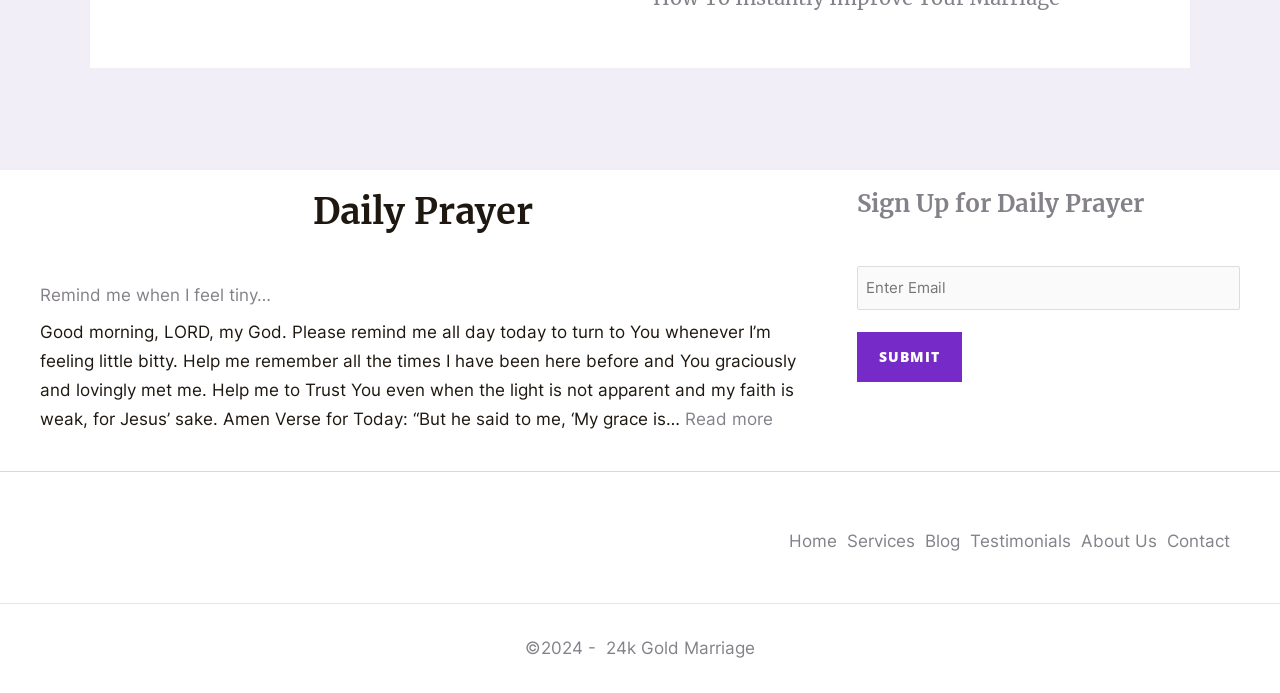Determine the bounding box coordinates of the area to click in order to meet this instruction: "Click on the 'Remind me when I feel tiny…' link".

[0.031, 0.411, 0.212, 0.44]